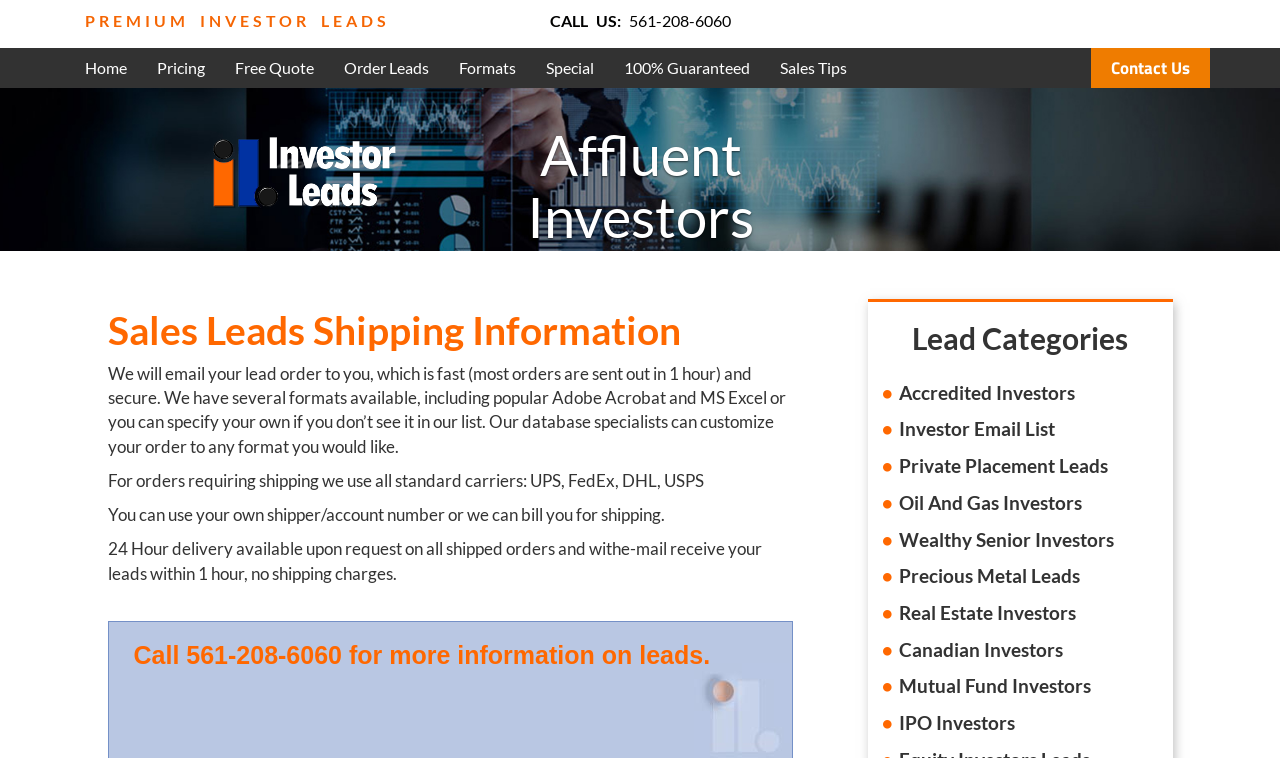Answer this question using a single word or a brief phrase:
What is the format of the lead order email?

Adobe Acrobat and MS Excel